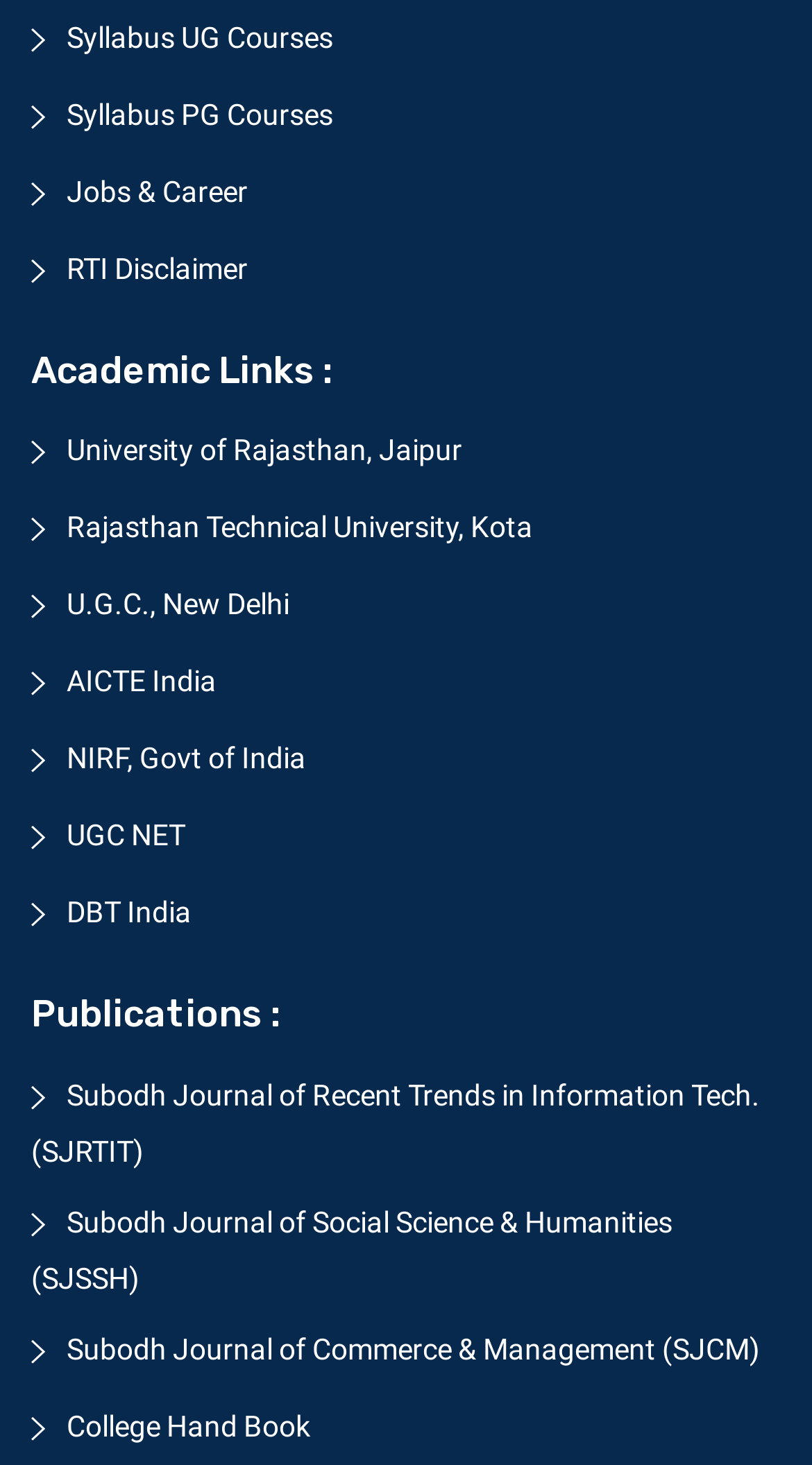Find the bounding box coordinates for the area that should be clicked to accomplish the instruction: "Check DBT India".

[0.038, 0.612, 0.236, 0.634]